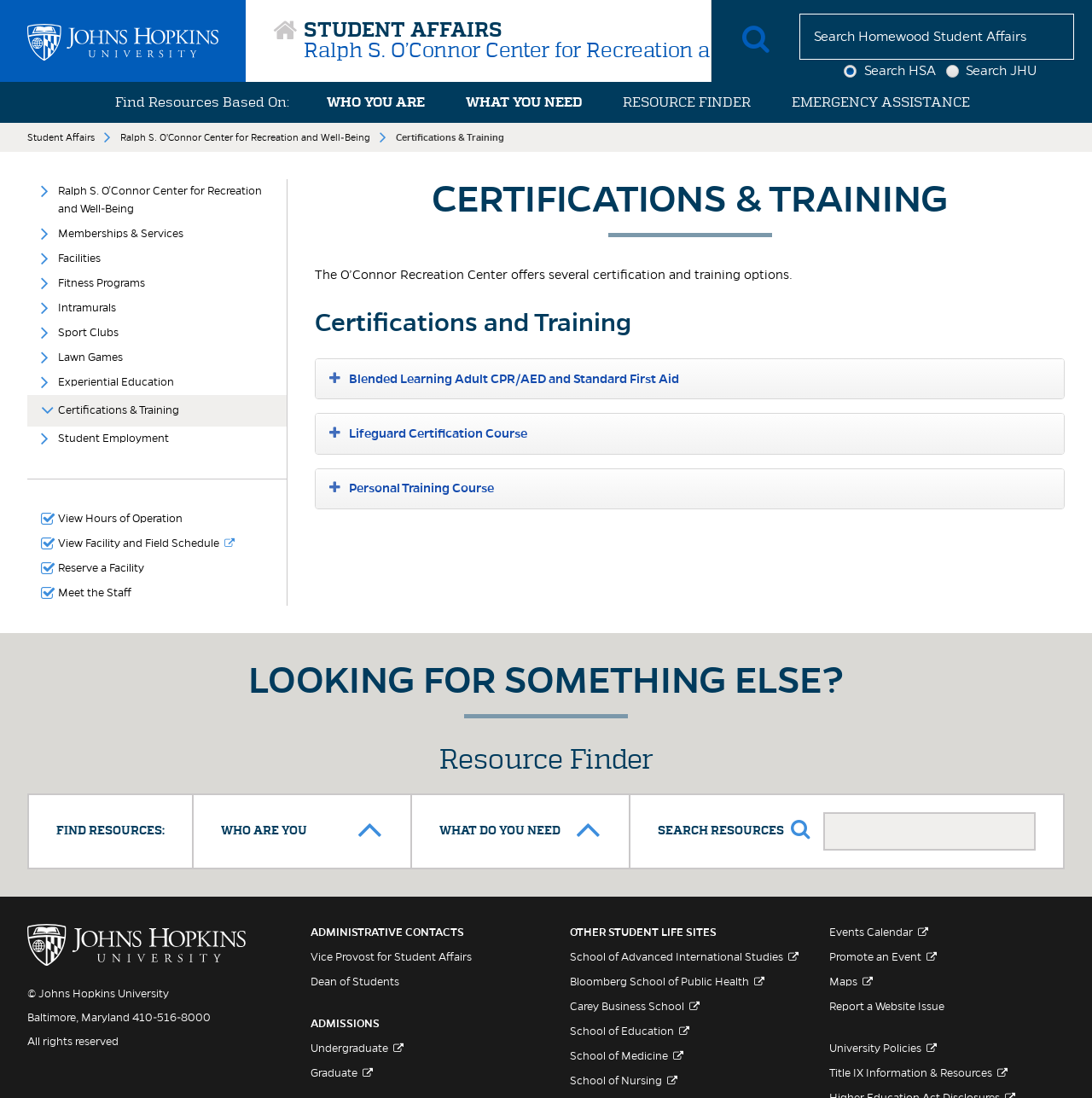Please identify the bounding box coordinates of the element's region that needs to be clicked to fulfill the following instruction: "Find resources based on who you are". The bounding box coordinates should consist of four float numbers between 0 and 1, i.e., [left, top, right, bottom].

[0.28, 0.075, 0.408, 0.112]